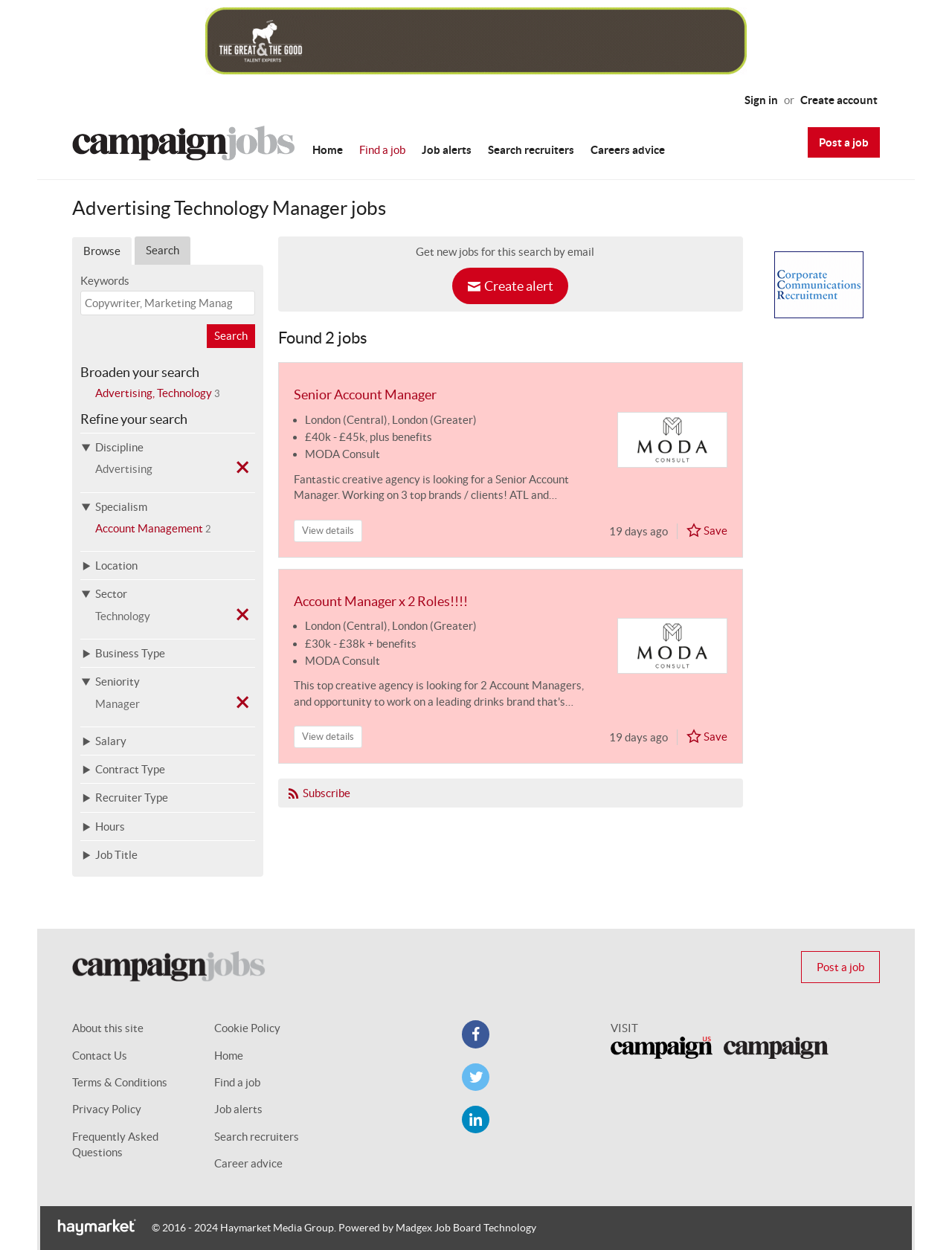Locate the bounding box of the user interface element based on this description: "Save Senior Account Manager".

[0.721, 0.417, 0.764, 0.43]